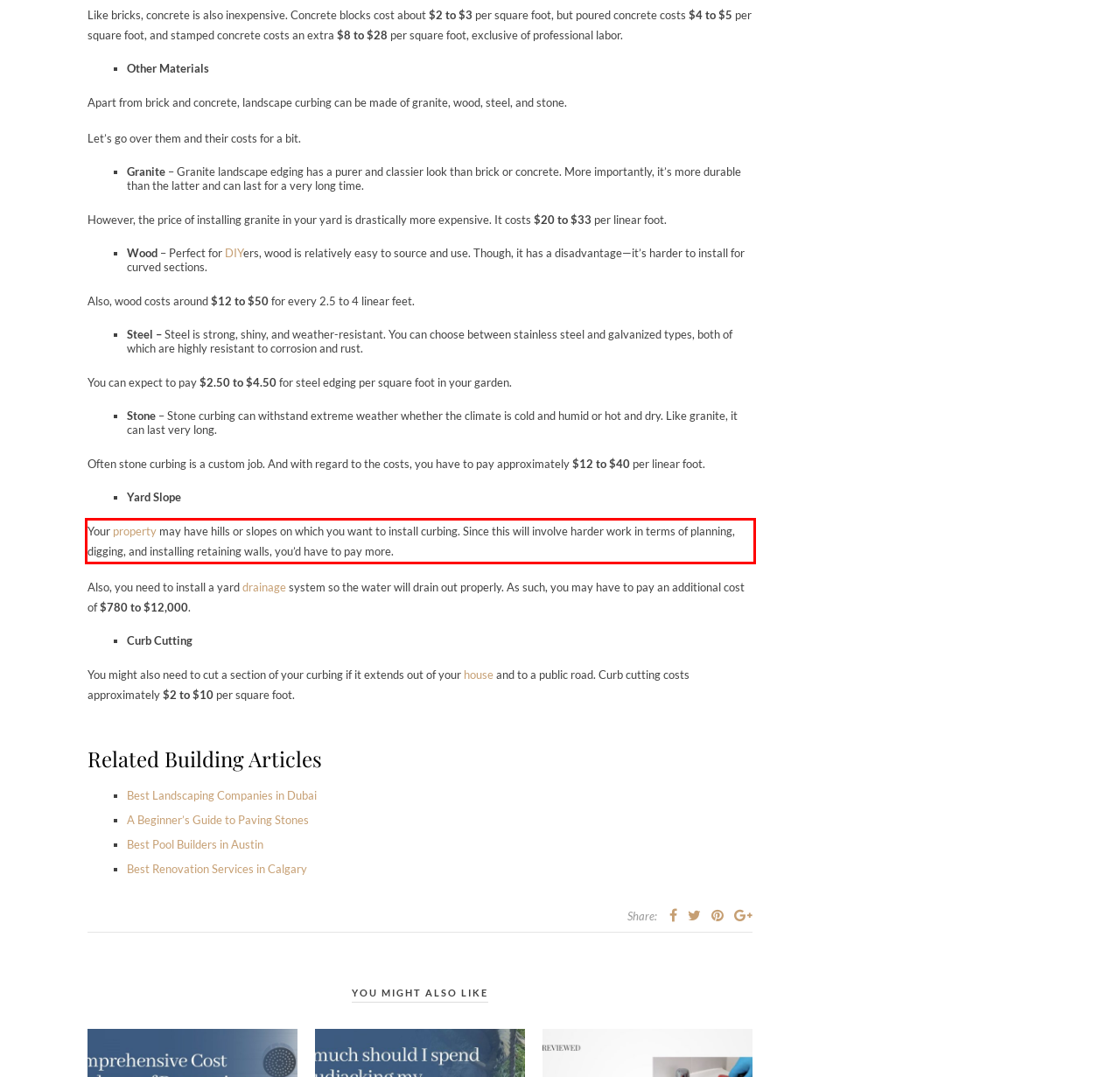Given the screenshot of a webpage, identify the red rectangle bounding box and recognize the text content inside it, generating the extracted text.

Your property may have hills or slopes on which you want to install curbing. Since this will involve harder work in terms of planning, digging, and installing retaining walls, you’d have to pay more.